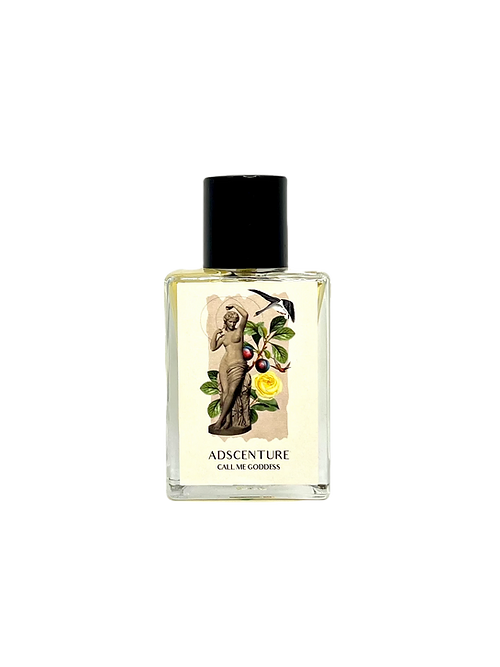Offer an in-depth caption that covers the entire scene depicted in the image.

The image showcases a bottle of perfume titled "Call Me Goddess," part of the ADSCENTURE collection. The rectangular glass bottle features an artistic label adorned with a stylized depiction of a goddess figure, surrounded by an assortment of vibrant fruits and botanical elements, symbolizing love and sensuality. The top of the bottle is capped with a sleek black lid, adding a touch of elegance. 

This fragrance is described as a celebration of decadent fruits and floral notes, with hints of rose petals, cistus, musk, ginger, vanilla, and jasmine, inviting users to indulge in a luxurious sensory experience. Priced at £85.00, it promotes an enticing allure, perfect for those wishing to embrace their inner divinity.